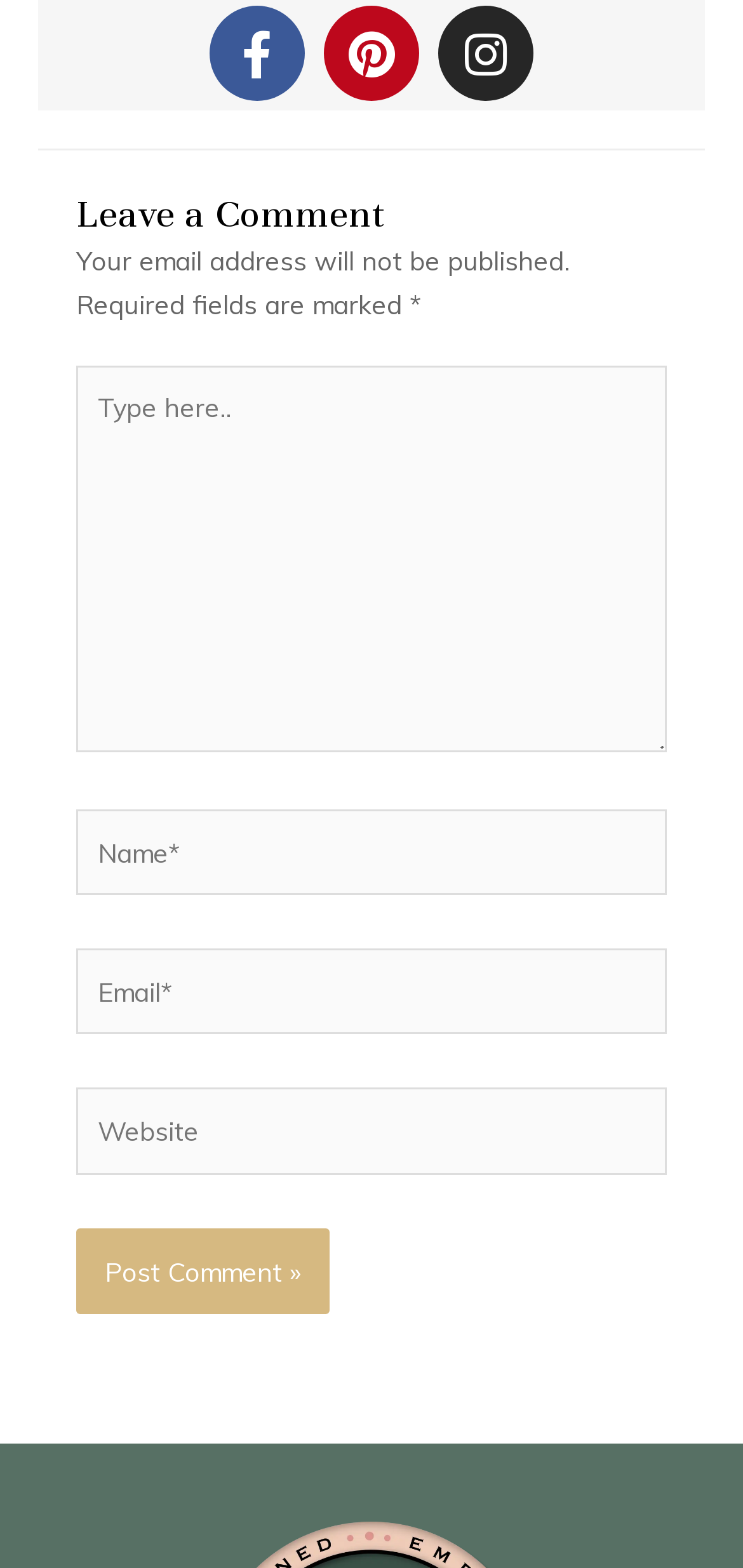Identify the bounding box coordinates of the section that should be clicked to achieve the task described: "Type in the comment box".

[0.103, 0.233, 0.897, 0.48]